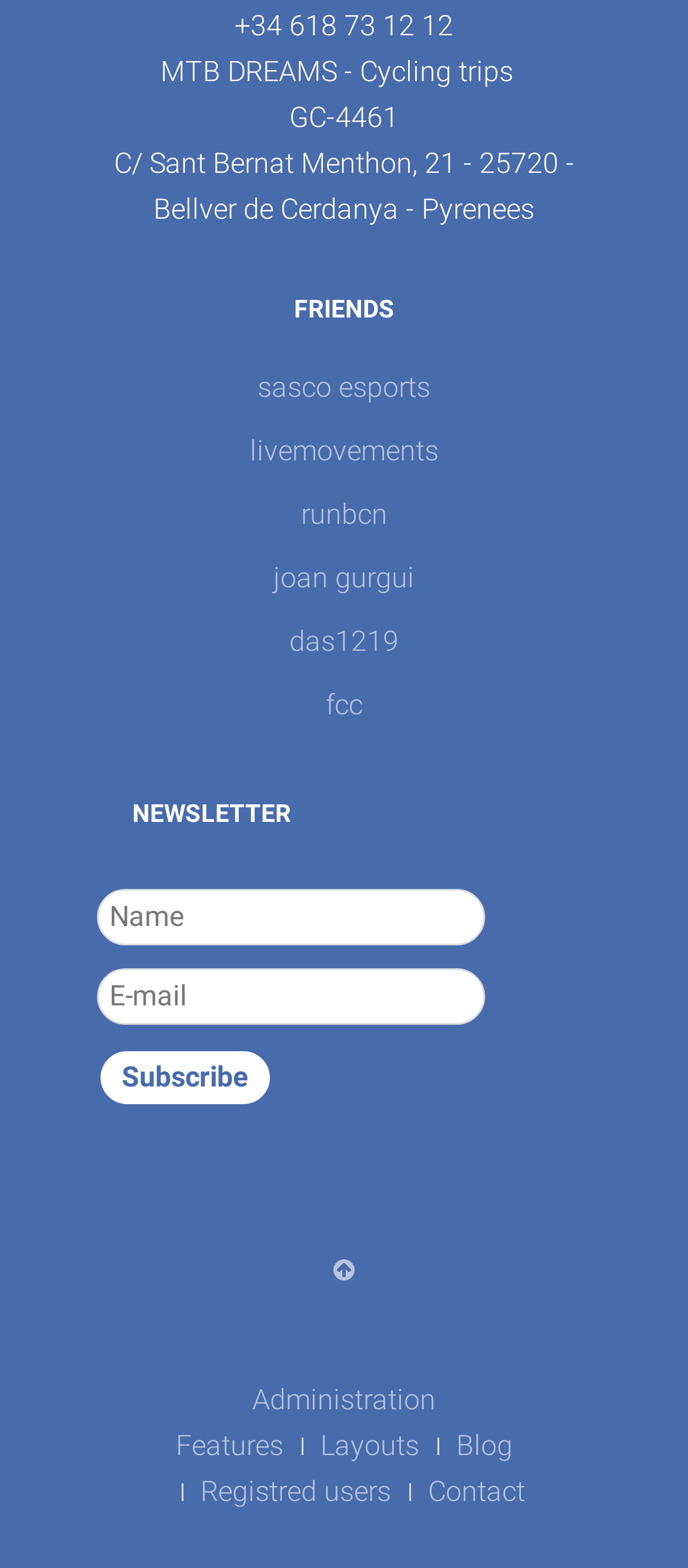Analyze the image and deliver a detailed answer to the question: What is the address listed on the webpage?

I found the address by looking at the StaticText element with the OCR text 'C/ Sant Bernat Menthon, 21 - 25720 - Bellver de Cerdanya - Pyrenees' on the webpage.